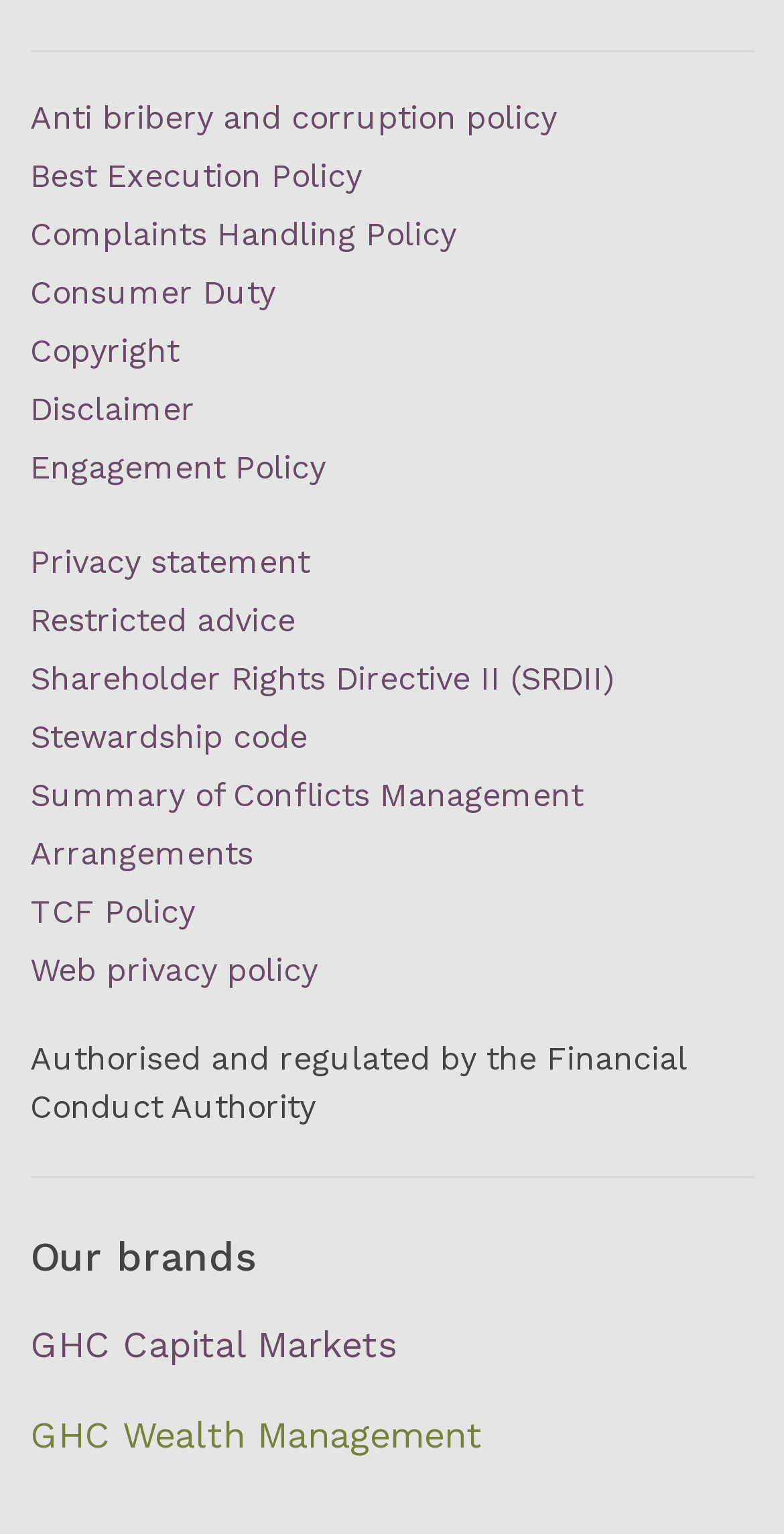Find the bounding box of the UI element described as: "Anti bribery and corruption policy". The bounding box coordinates should be given as four float values between 0 and 1, i.e., [left, top, right, bottom].

[0.038, 0.064, 0.71, 0.089]